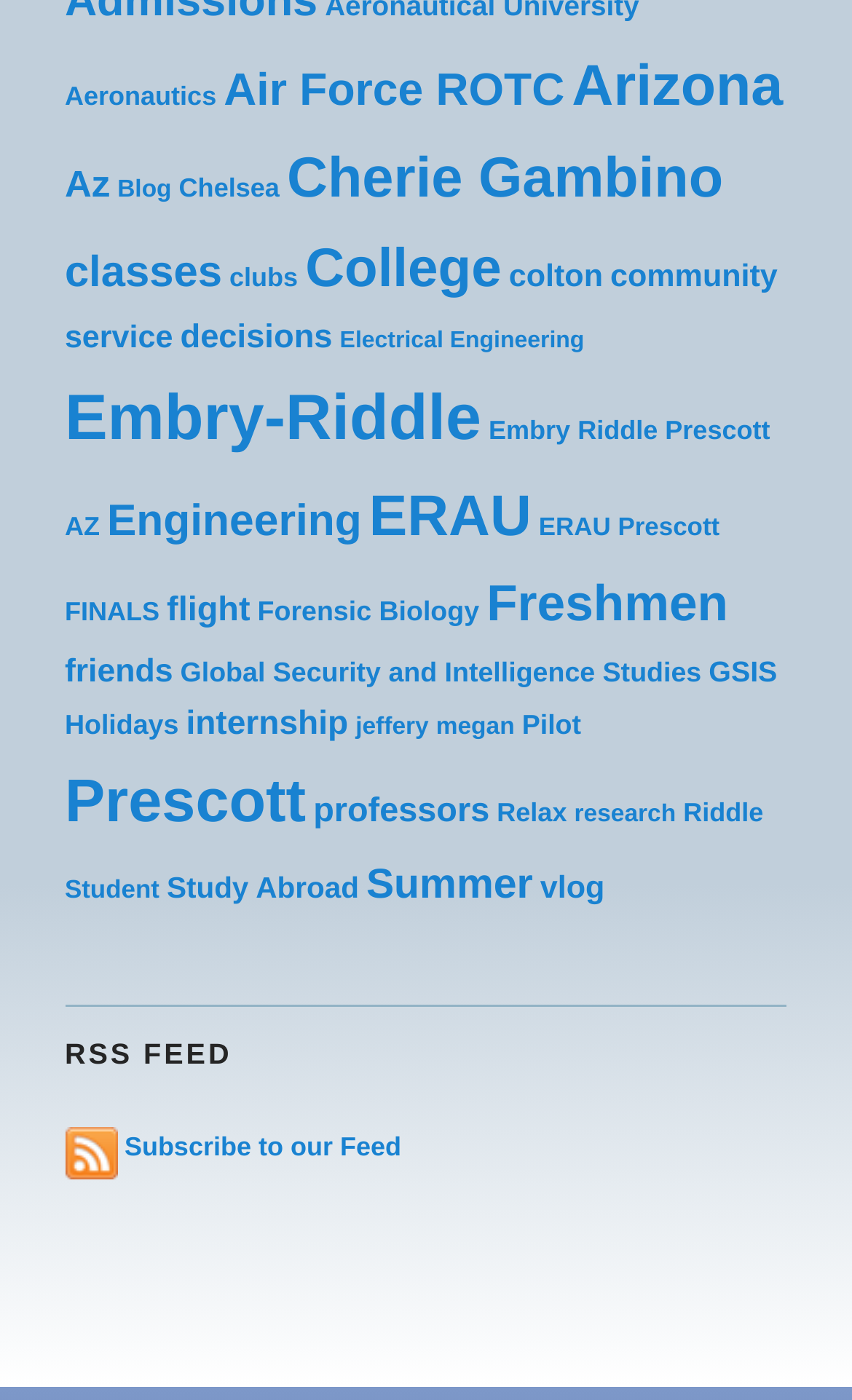Please identify the bounding box coordinates of the element that needs to be clicked to perform the following instruction: "Check out the blog posts".

[0.138, 0.126, 0.201, 0.145]